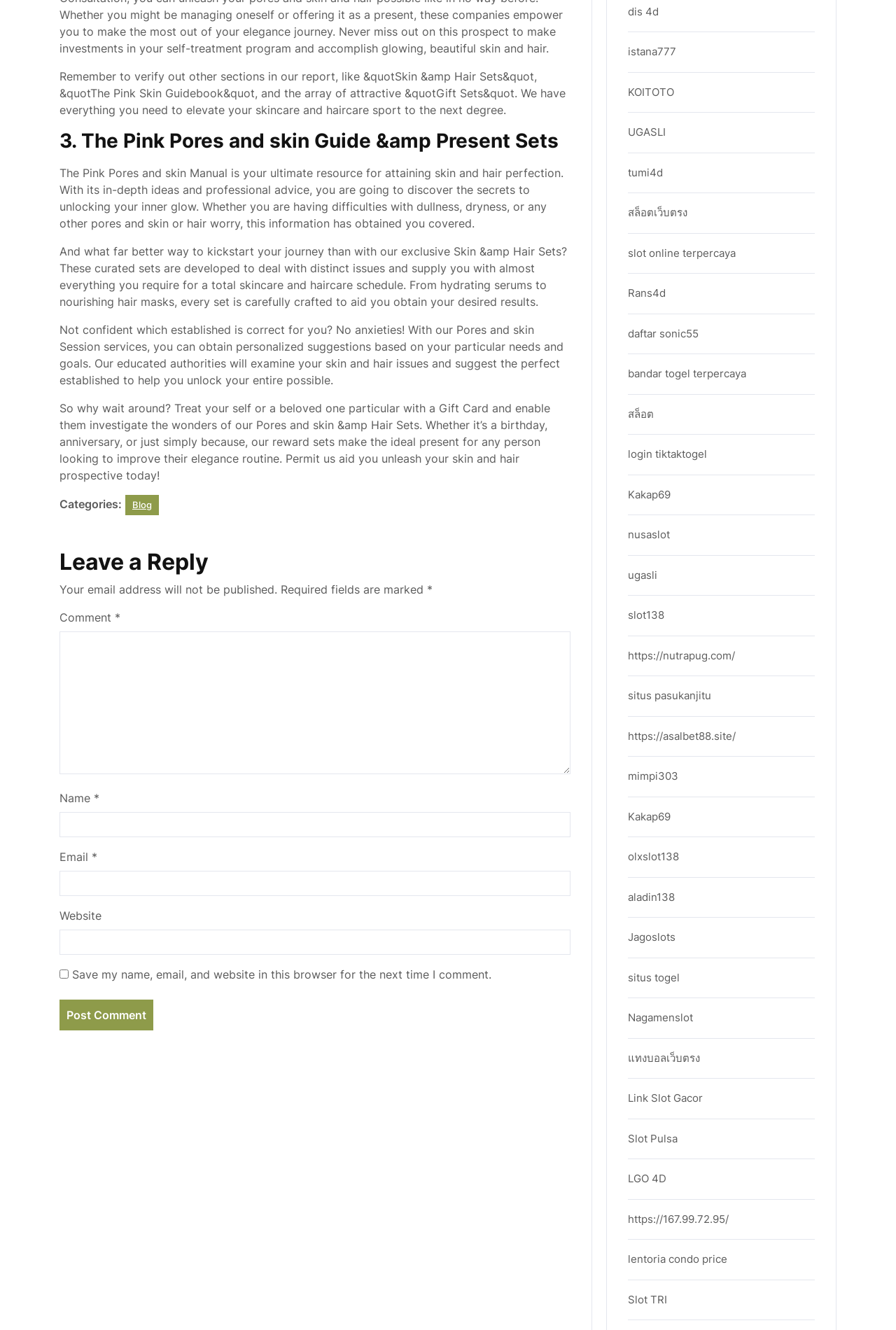Predict the bounding box of the UI element that fits this description: "parent_node: Email * aria-describedby="email-notes" name="email"".

[0.066, 0.655, 0.637, 0.674]